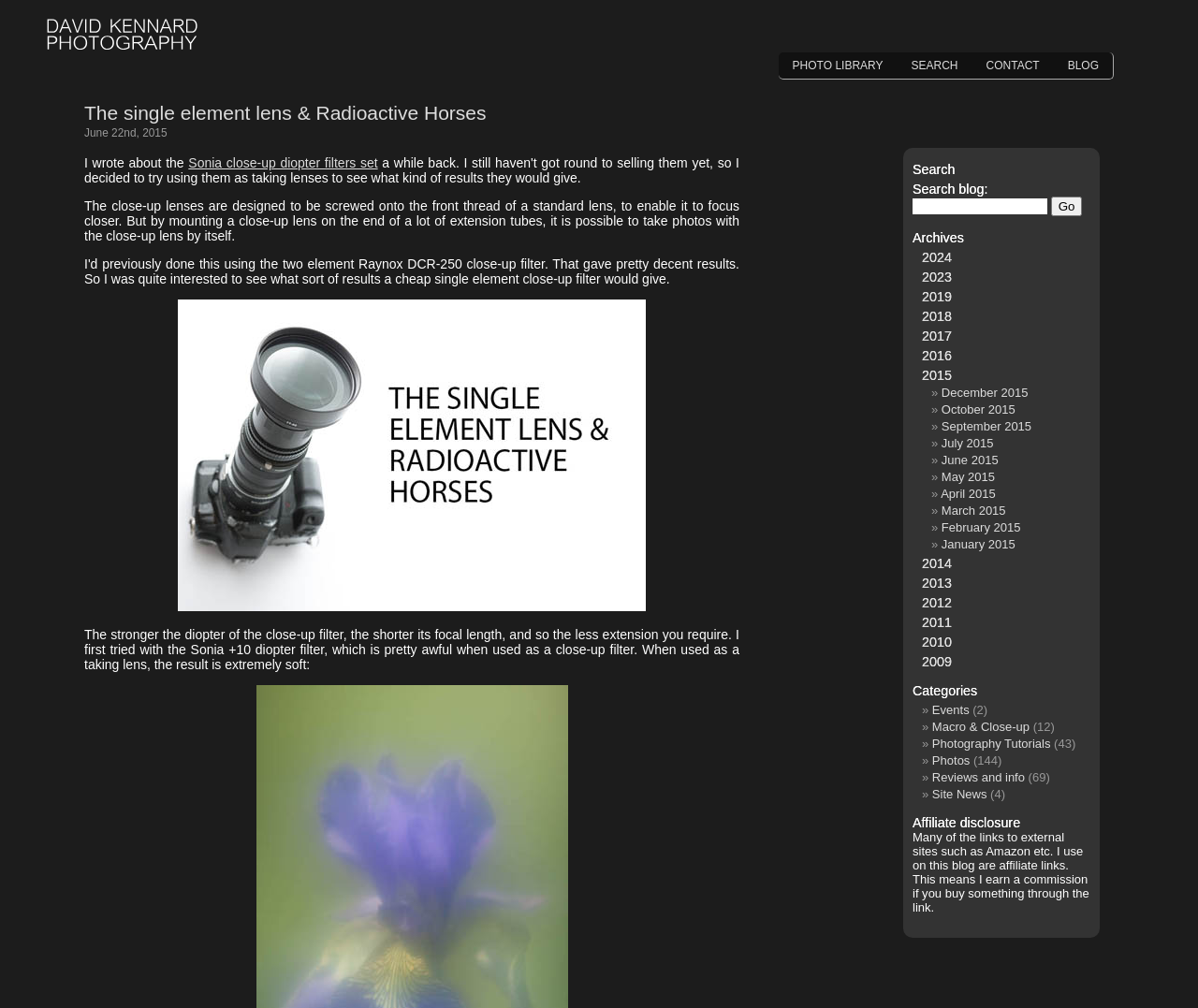Deliver a detailed narrative of the webpage's visual and textual elements.

This webpage is a photography blog by David Kennard. At the top, there is a navigation menu with links to "PHOTO LIBRARY", "SEARCH", "CONTACT", and "BLOG". Below the navigation menu, there is a heading that reads "The single element lens & Radioactive Horses". 

To the right of the heading, there is a link to the same title, and below it, there is a date "June 22nd, 2015". The main content of the page is a blog post about using close-up lenses for photography. The post includes several paragraphs of text, with links to related topics and a few images. 

On the right side of the page, there is a complementary section with a search bar, archives, and categories. The archives section lists years from 2015 to 2009, with links to each year. The categories section lists various topics related to photography, such as "Events", "Macro & Close-up", and "Photos", with the number of posts in each category in parentheses. 

At the bottom of the page, there is a section with an affiliate disclosure statement, which explains that some links on the blog are affiliate links and earn a commission if a purchase is made through them.